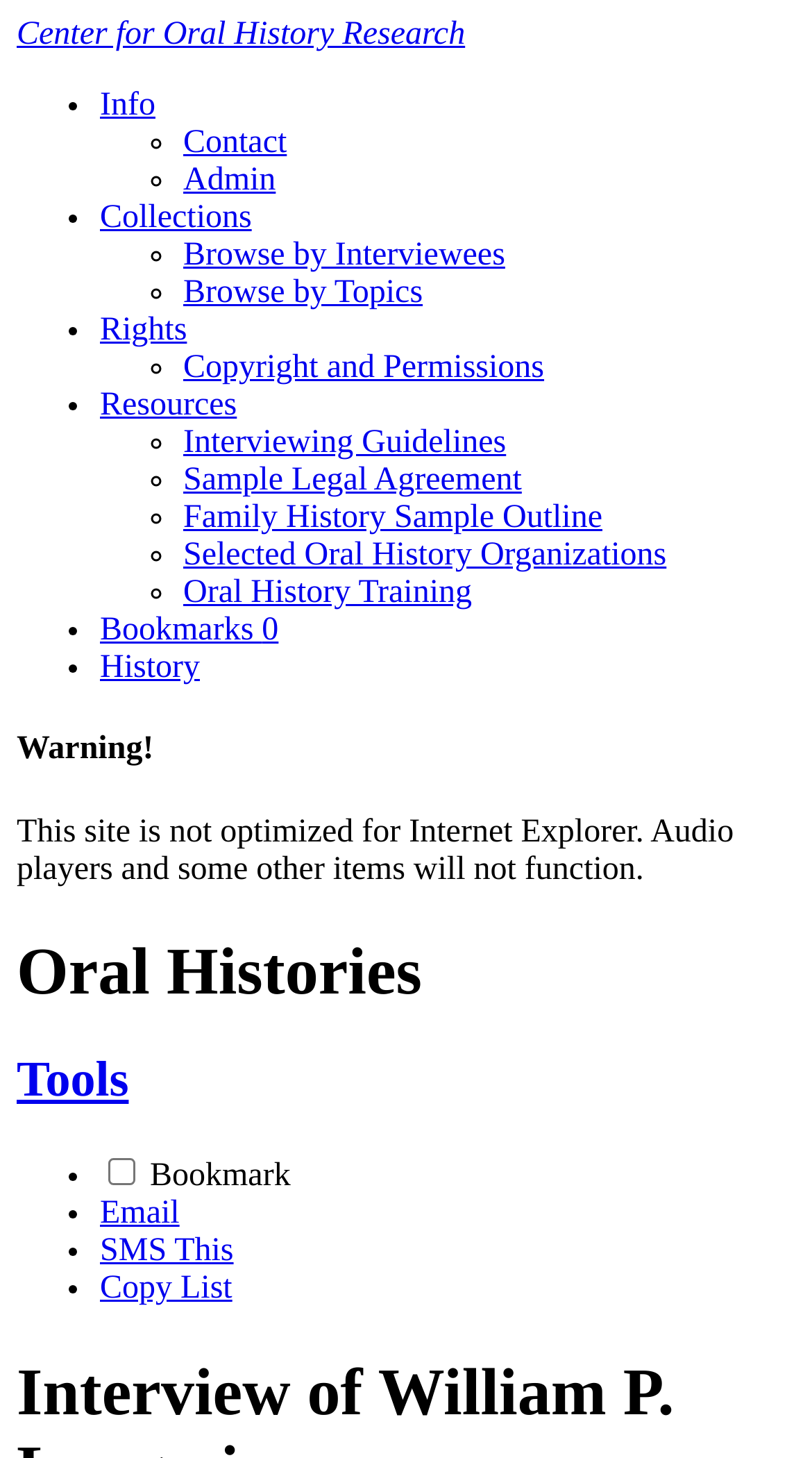Please give a one-word or short phrase response to the following question: 
What is the second tab in the tablist?

None